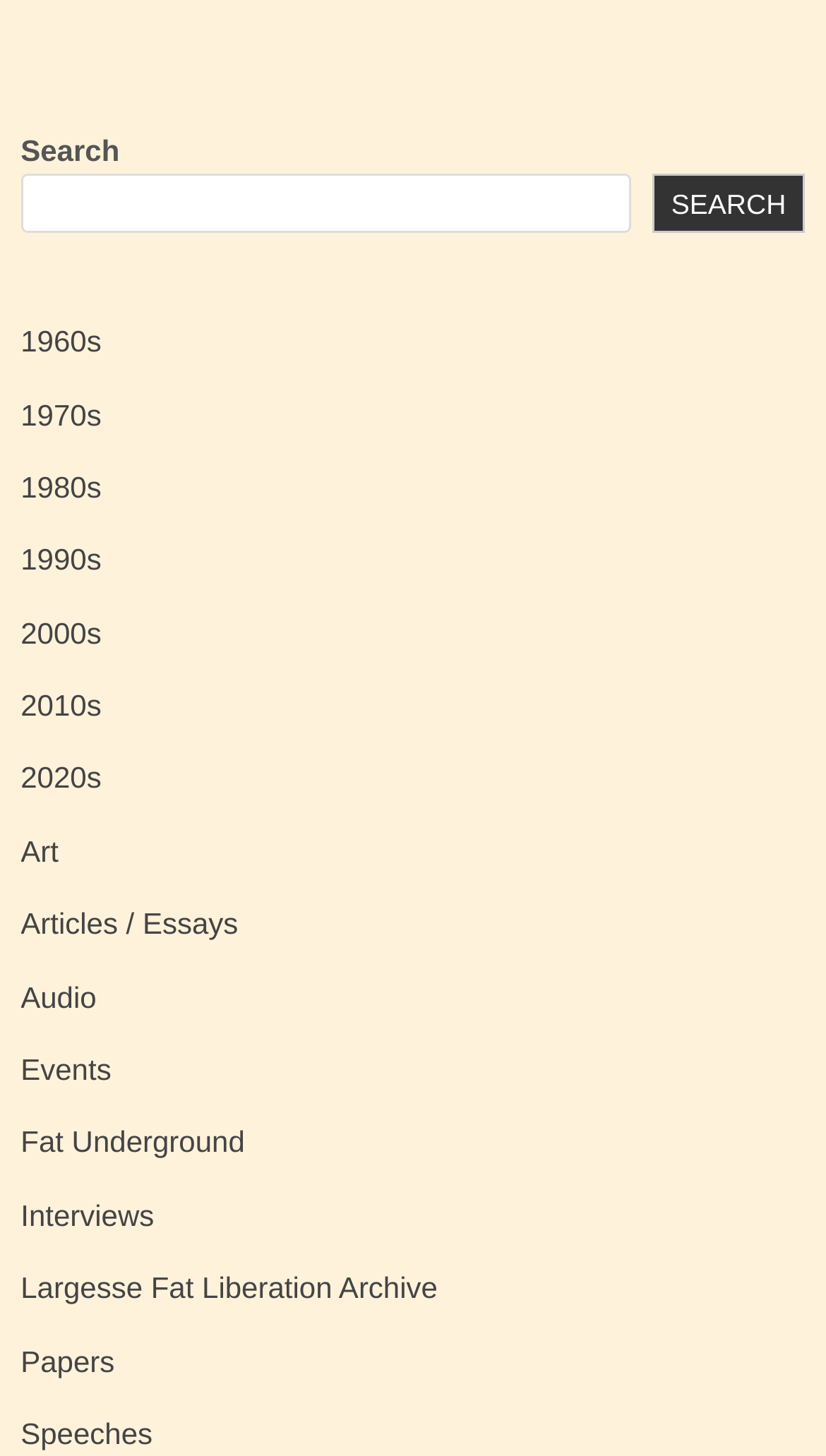Please specify the bounding box coordinates in the format (top-left x, top-left y, bottom-right x, bottom-right y), with values ranging from 0 to 1. Identify the bounding box for the UI component described as follows: Thez7

None